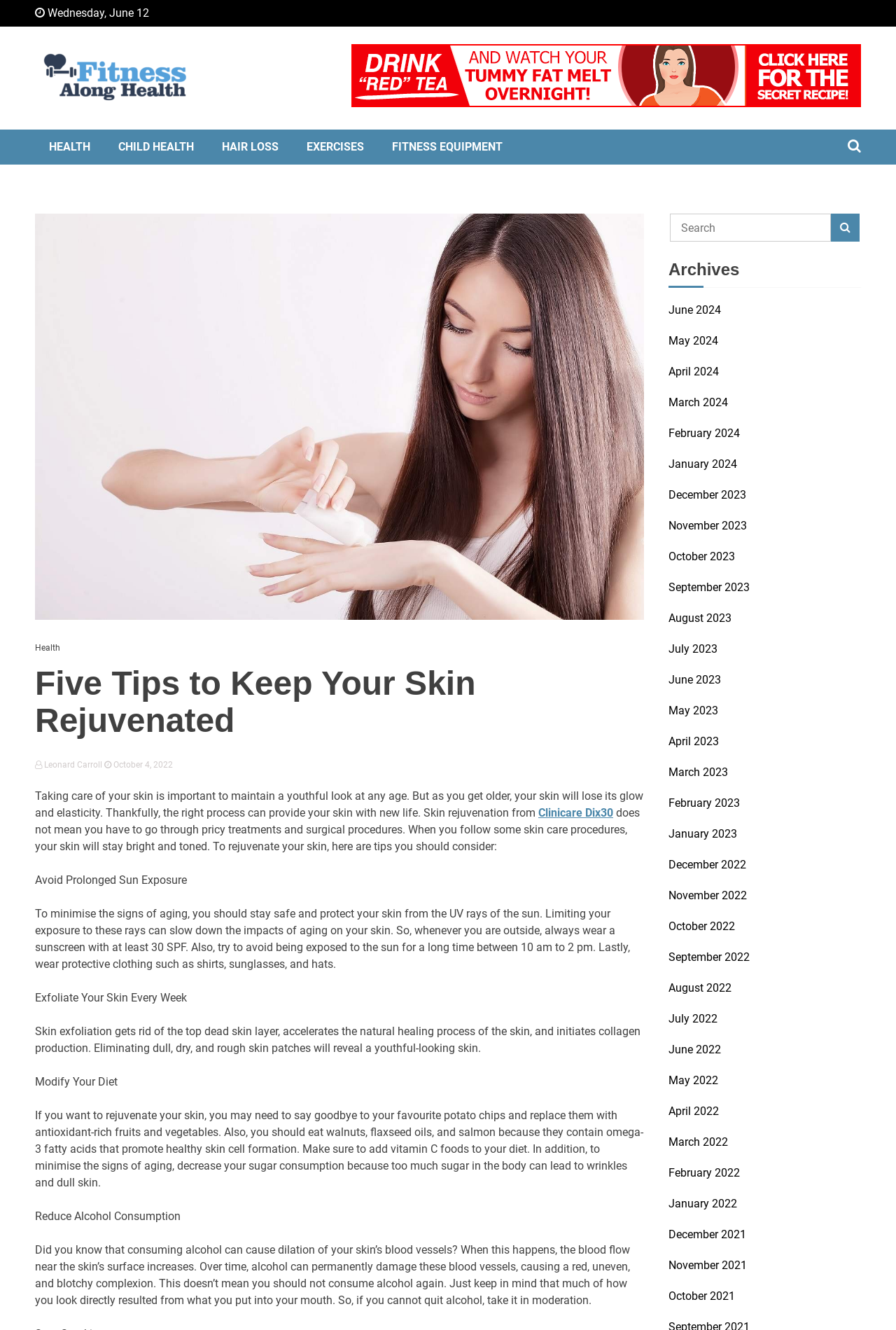Please provide a brief answer to the question using only one word or phrase: 
How many links are there in the 'Archives' section?

30